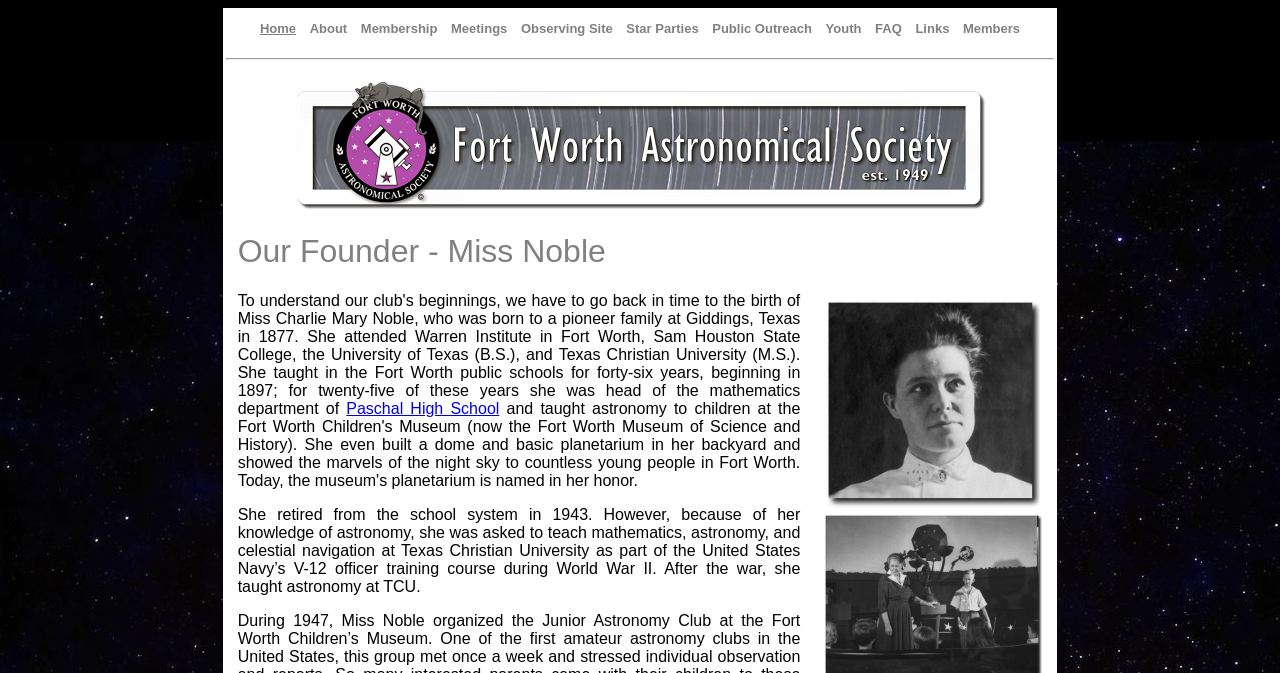Please find the bounding box coordinates of the element that needs to be clicked to perform the following instruction: "Check FAQ". The bounding box coordinates should be four float numbers between 0 and 1, represented as [left, top, right, bottom].

[0.68, 0.024, 0.708, 0.061]